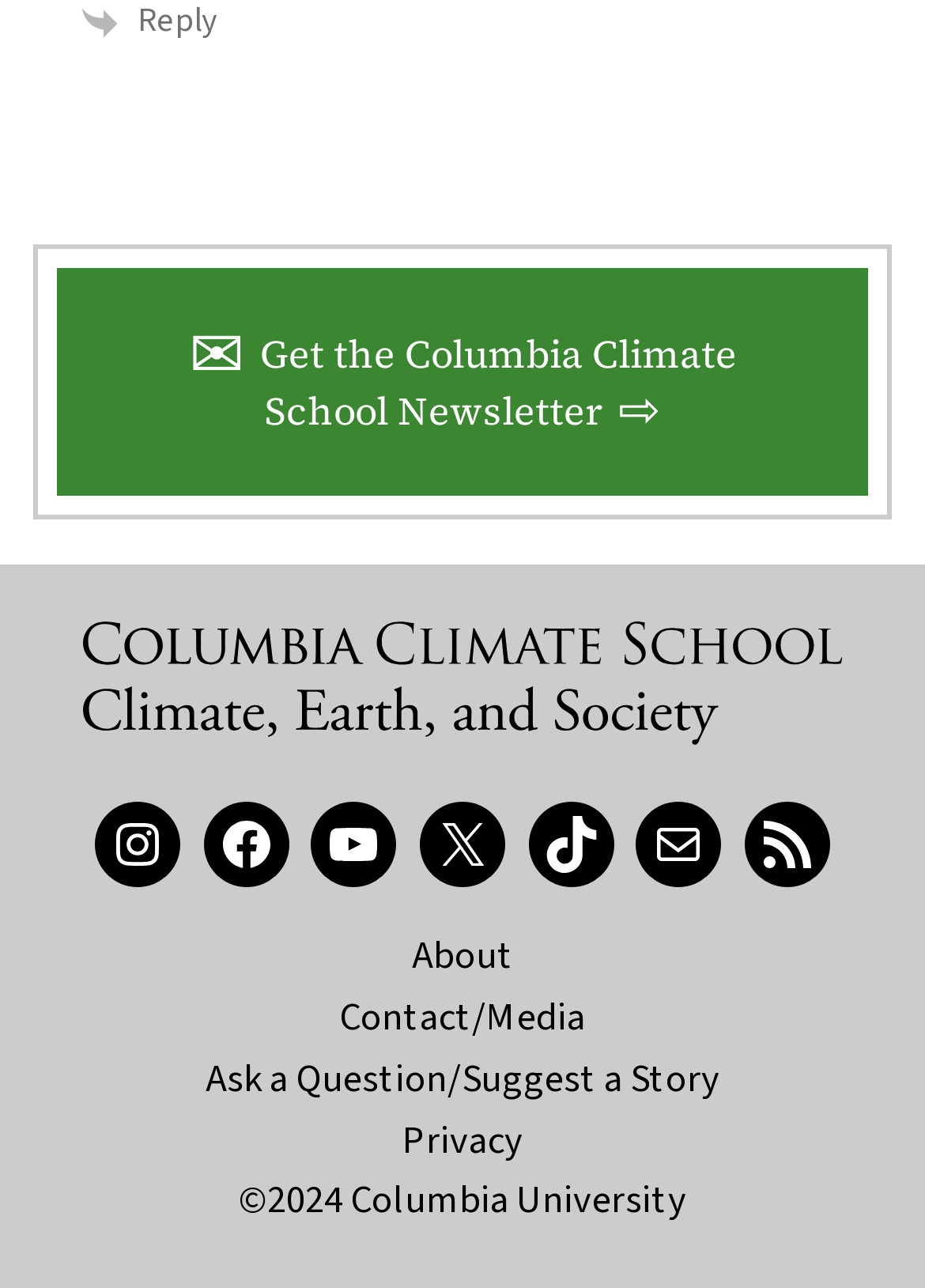How many social media links are there?
By examining the image, provide a one-word or phrase answer.

5